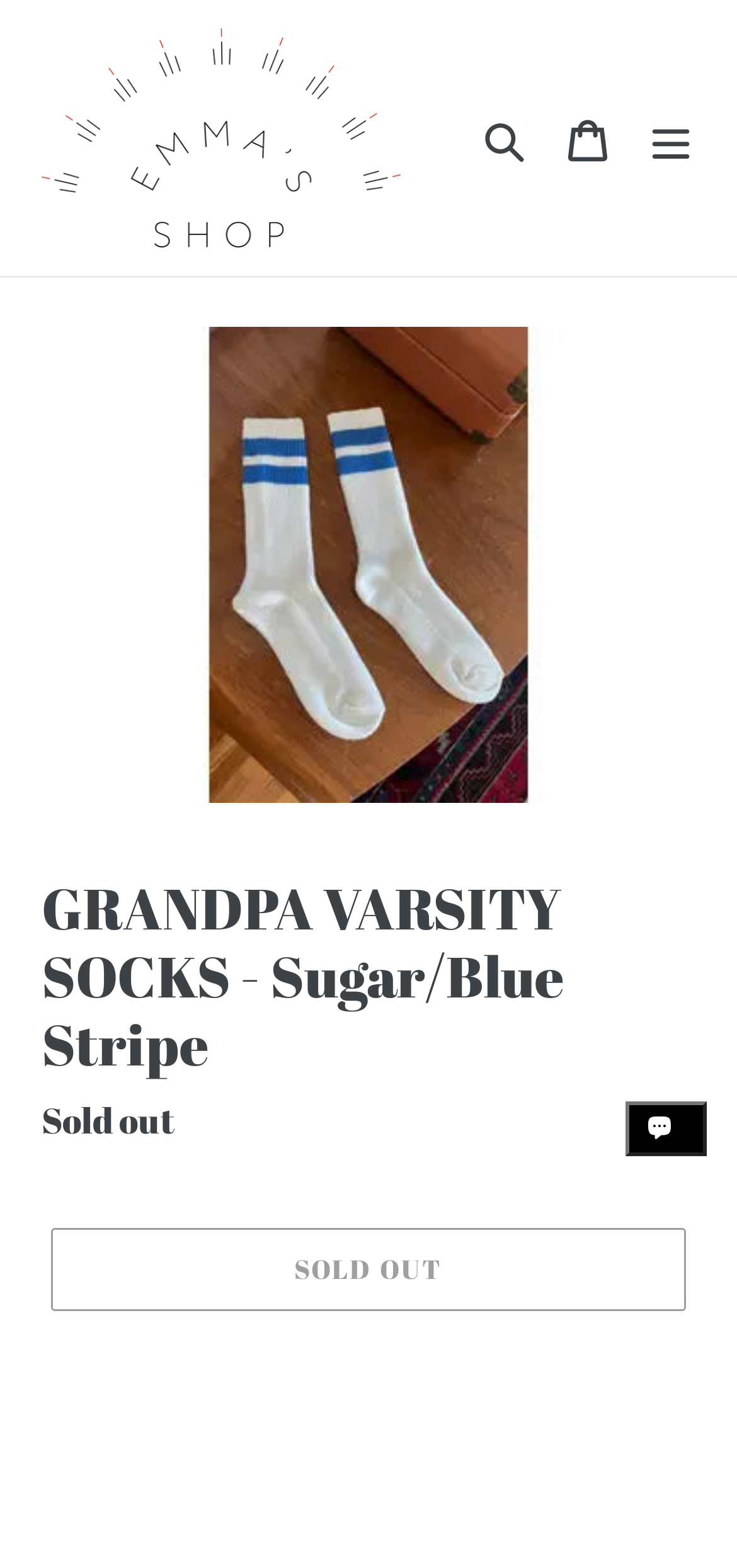Locate the headline of the webpage and generate its content.

GRANDPA VARSITY SOCKS - Sugar/Blue Stripe